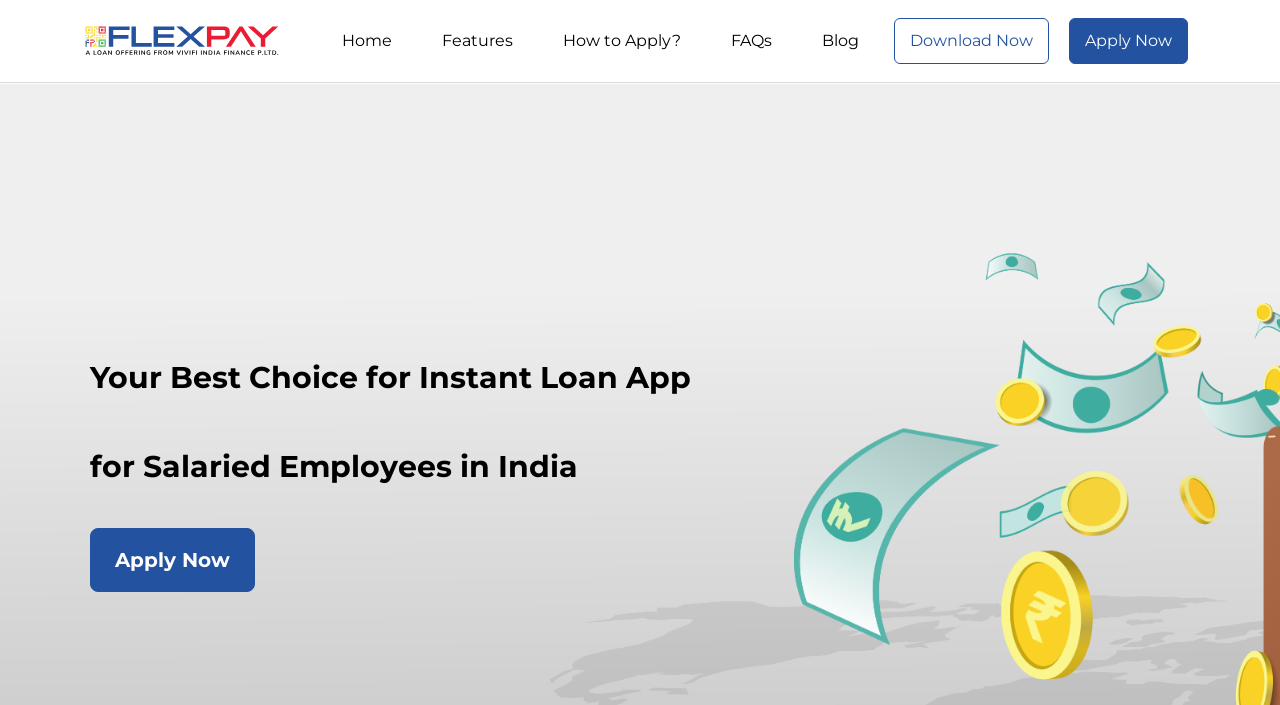Locate the bounding box coordinates of the clickable region necessary to complete the following instruction: "Click the FlexPay Logo". Provide the coordinates in the format of four float numbers between 0 and 1, i.e., [left, top, right, bottom].

[0.064, 0.023, 0.22, 0.094]